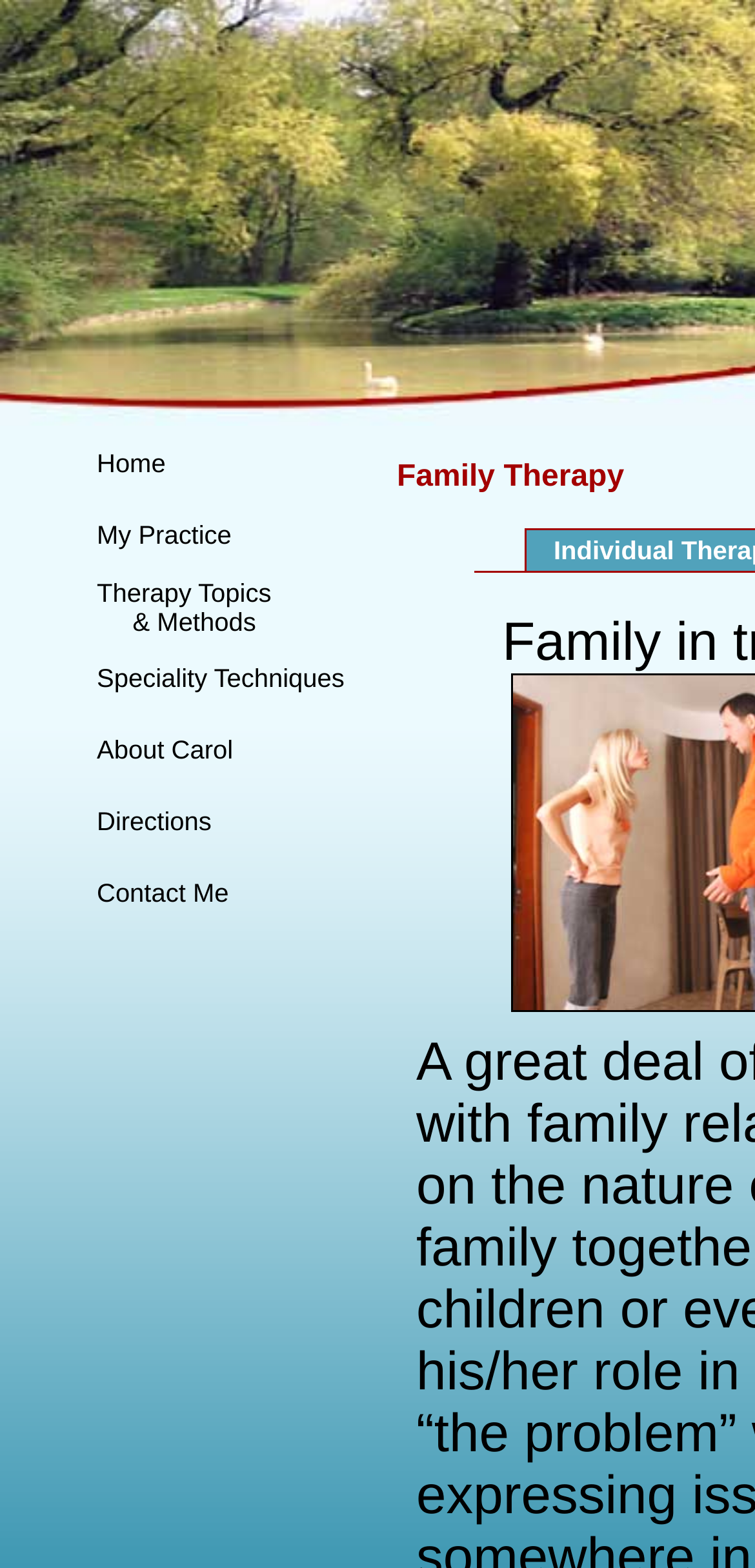Please determine the bounding box coordinates of the element's region to click in order to carry out the following instruction: "learn about therapy topics and methods". The coordinates should be four float numbers between 0 and 1, i.e., [left, top, right, bottom].

[0.128, 0.368, 0.359, 0.405]